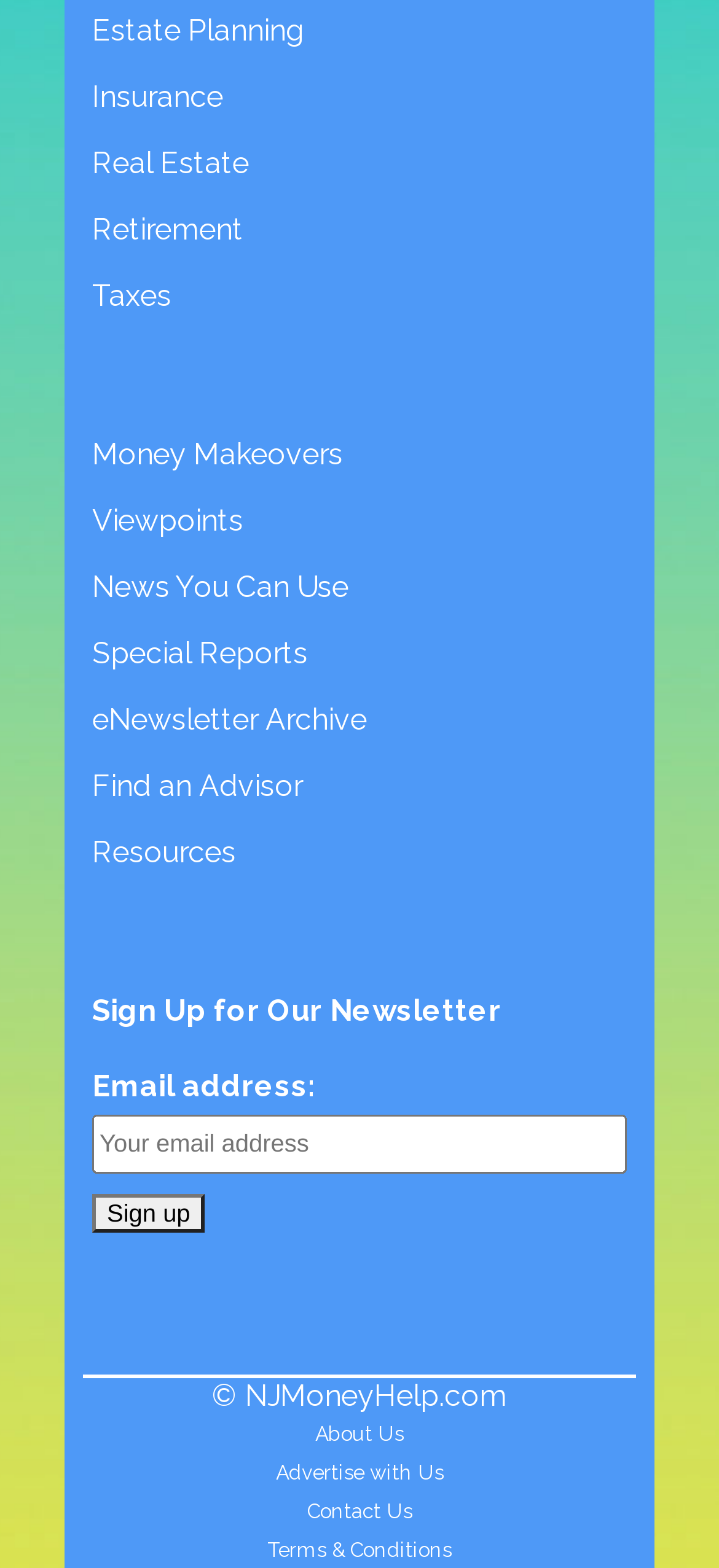What is the purpose of the textbox?
Please answer the question as detailed as possible.

The textbox is located below the 'Sign Up for Our Newsletter' heading and has a label 'Email address:' next to it, indicating that it is used to enter an email address to sign up for the newsletter.